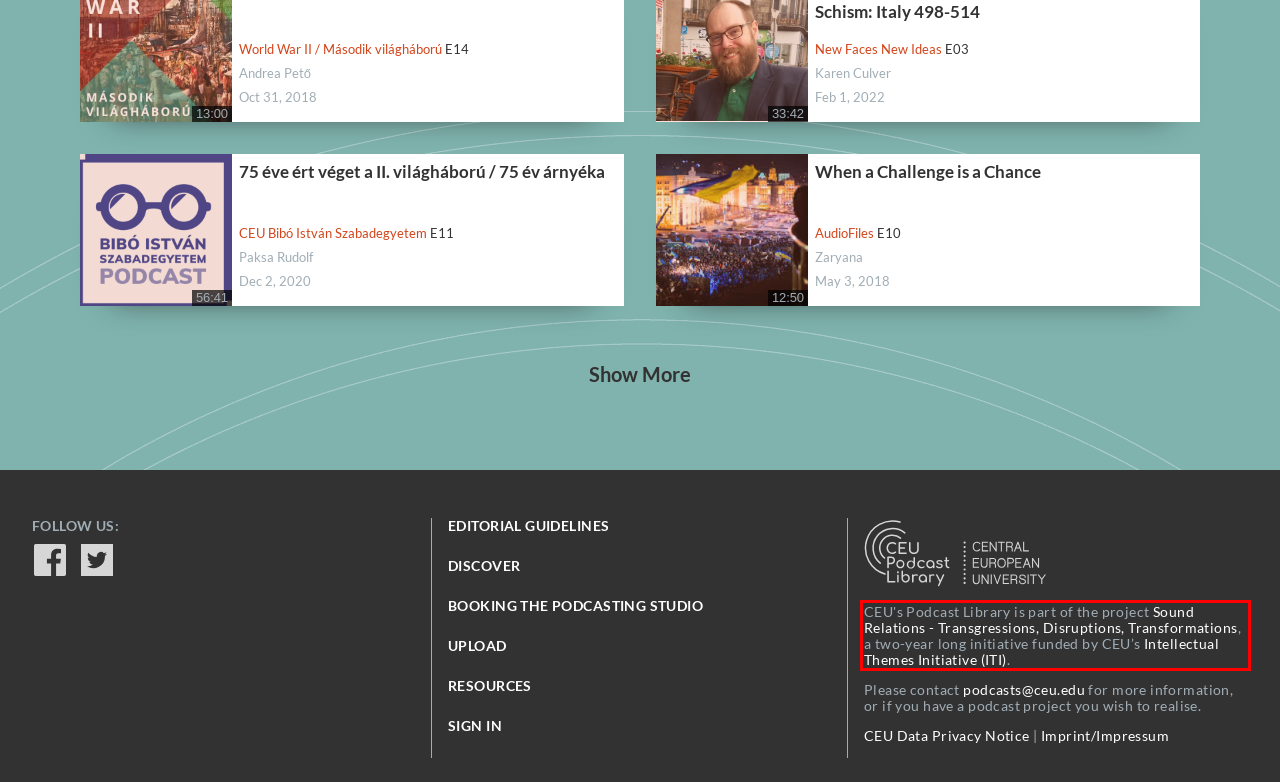Please recognize and transcribe the text located inside the red bounding box in the webpage image.

CEU's Podcast Library is part of the project Sound Relations - Transgressions, Disruptions, Transformations, a two-year long initiative funded by CEU’s Intellectual Themes Initiative (ITI).